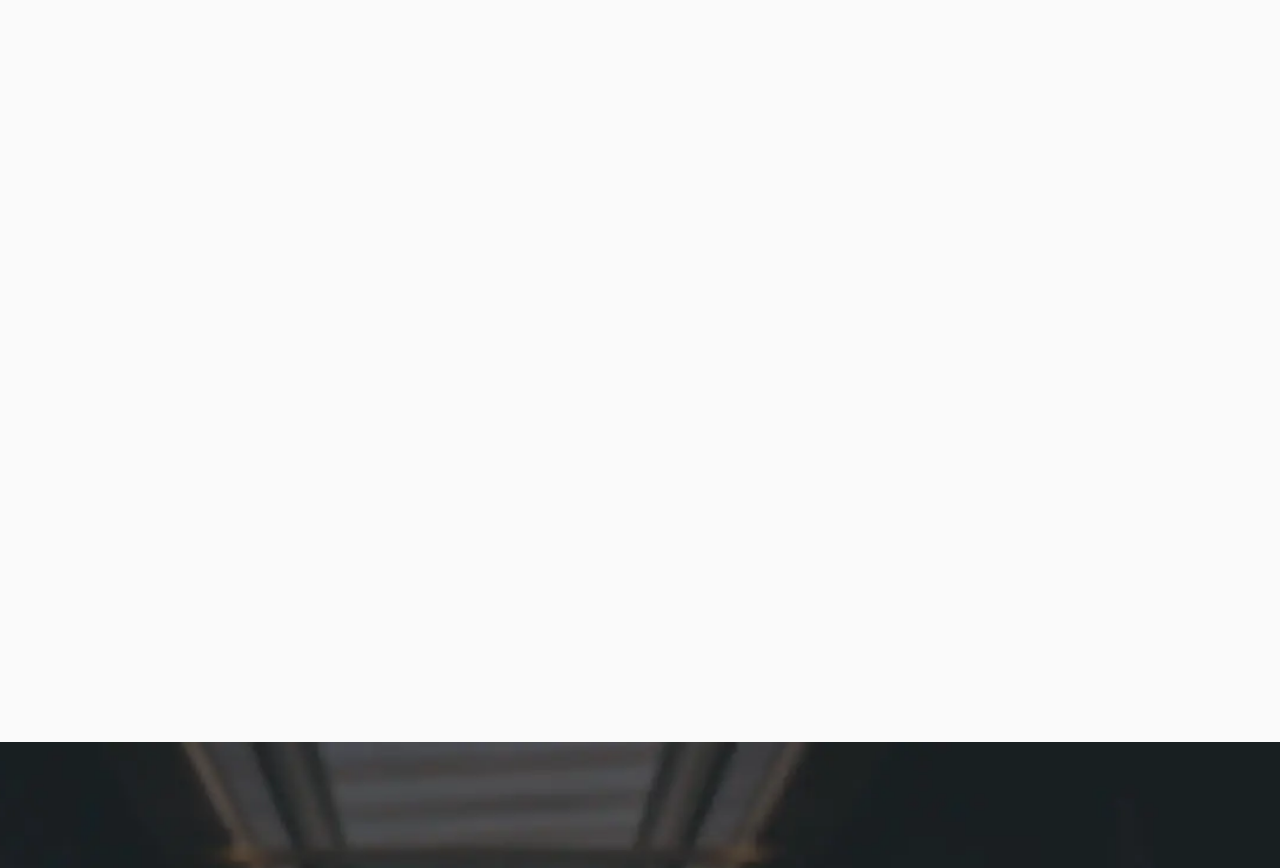Identify the bounding box coordinates of the part that should be clicked to carry out this instruction: "View details of CoolDiamond DLC at LAND FORCES 2022 – BRISBANE".

[0.306, 0.474, 0.423, 0.538]